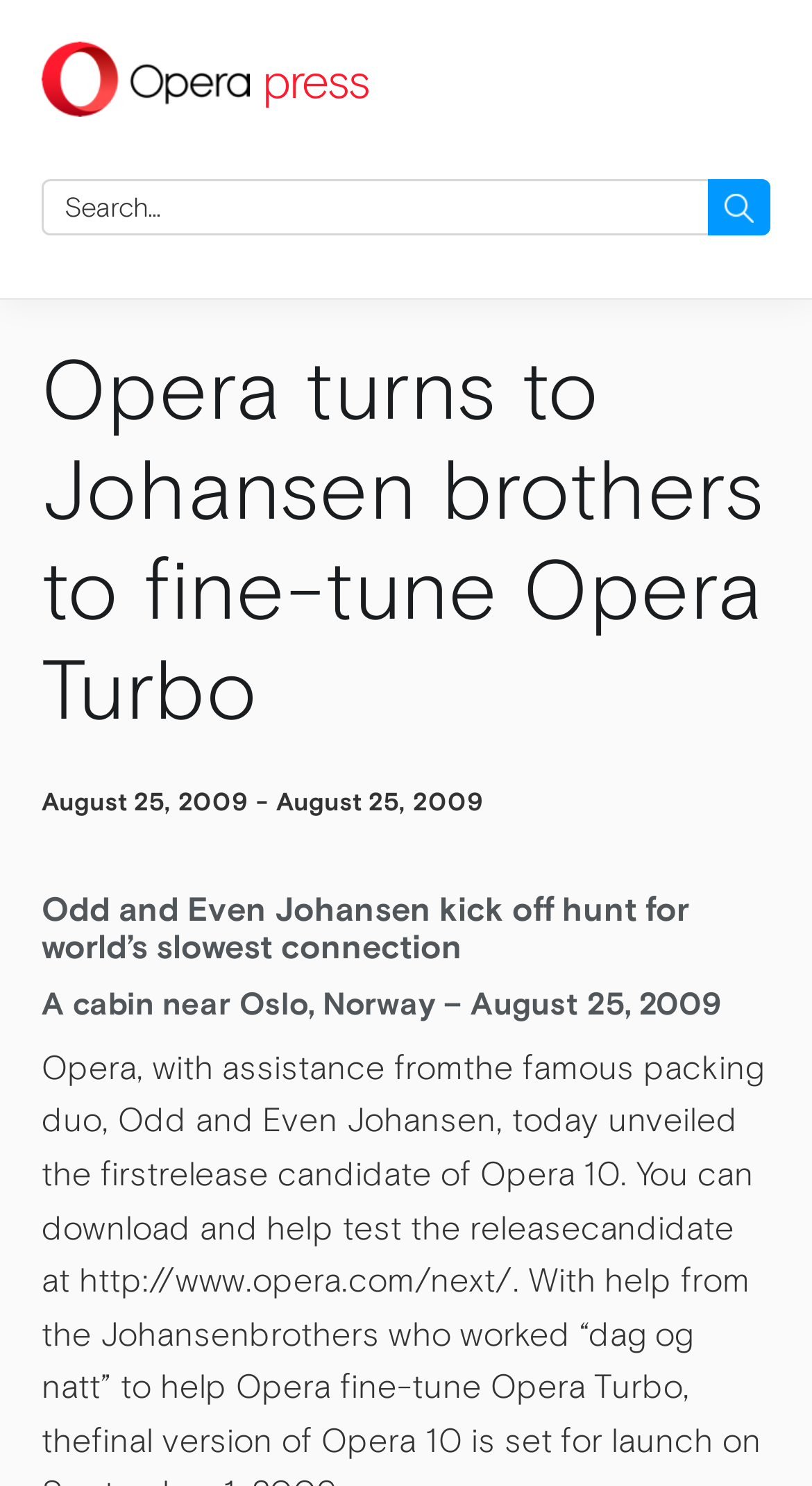Please find and give the text of the main heading on the webpage.

Opera turns to Johansen brothers to fine-tune Opera Turbo